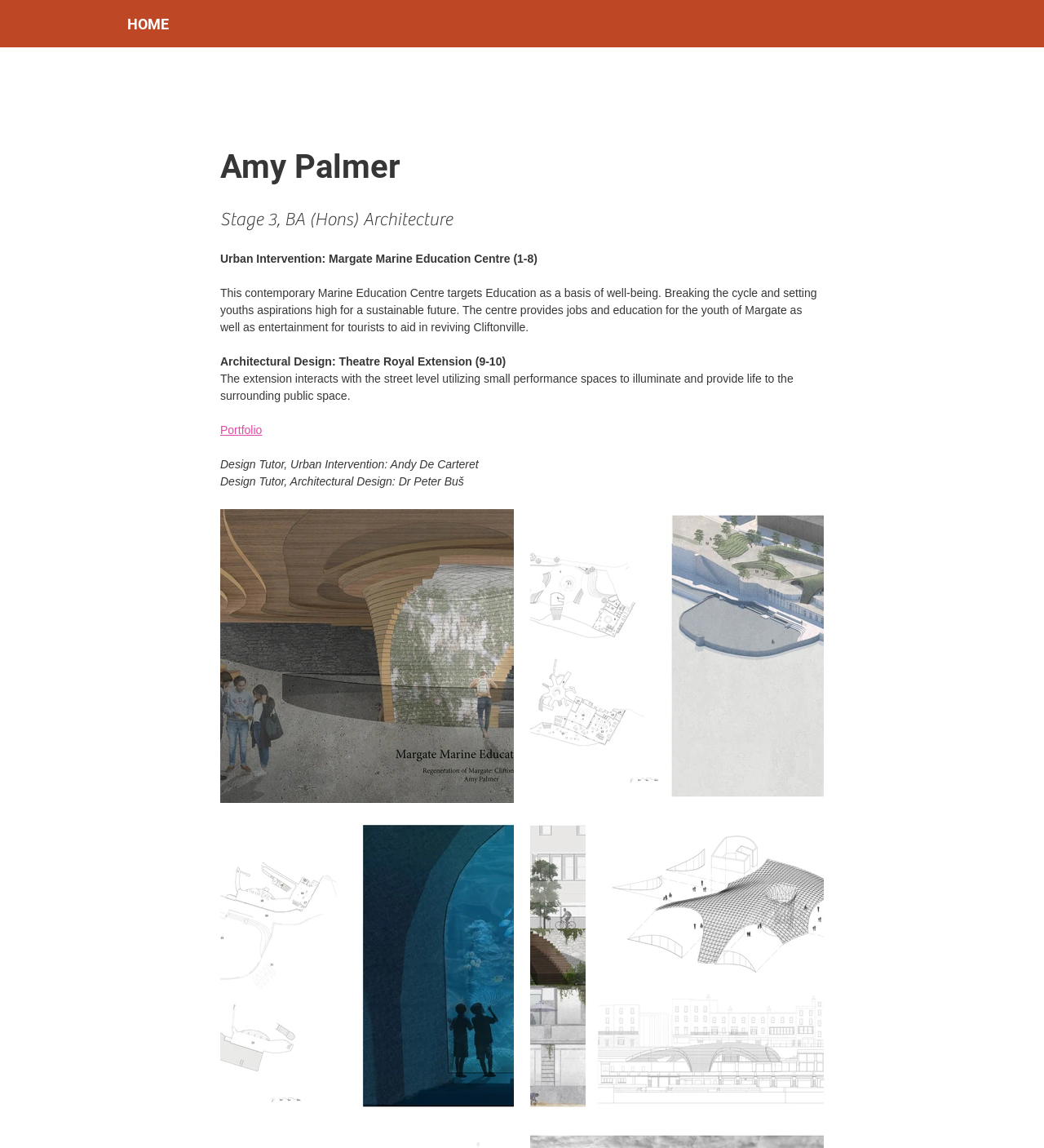Locate the bounding box of the UI element described in the following text: "aria-label="Untitled image"".

[0.211, 0.443, 0.492, 0.699]